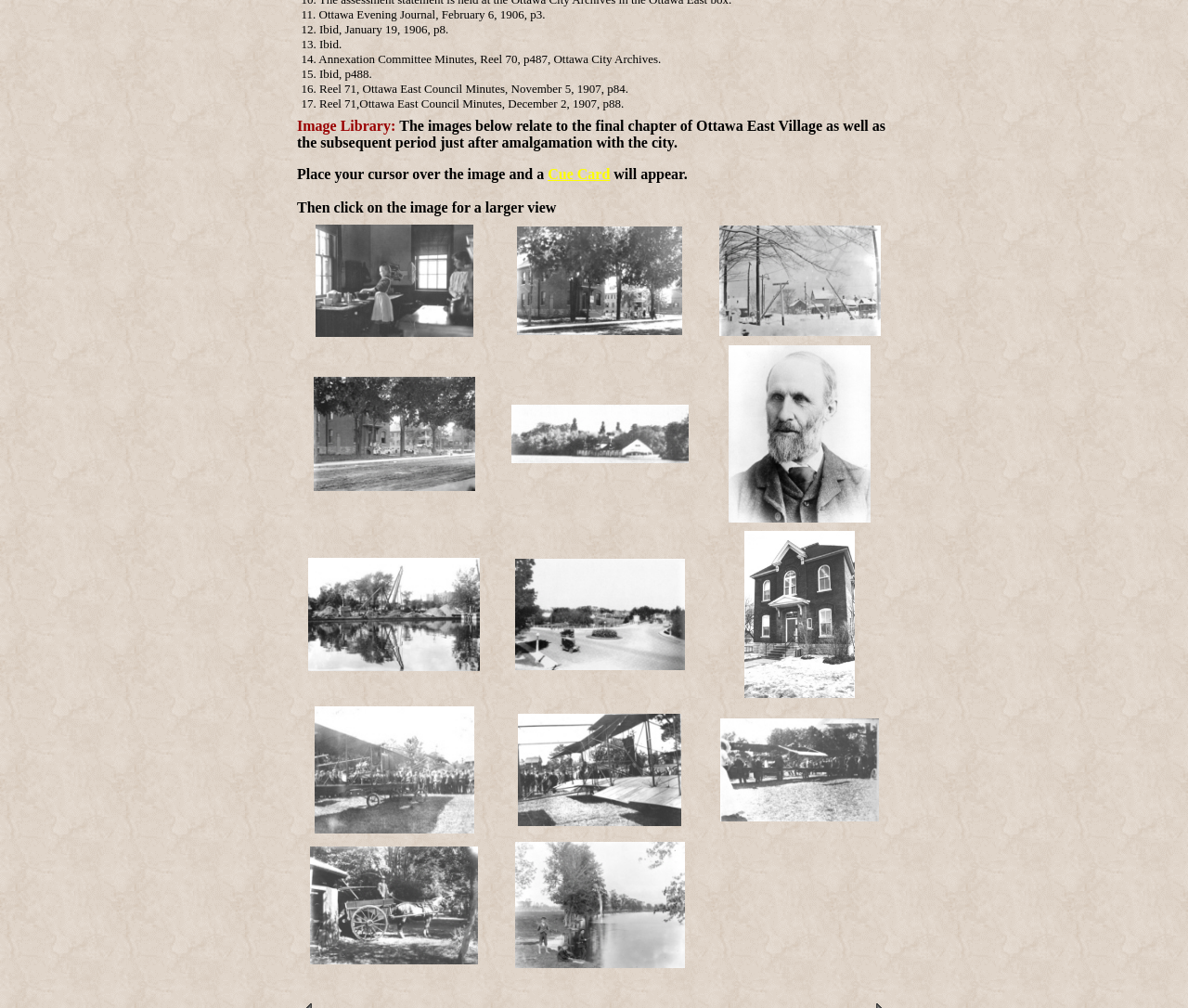Identify the bounding box coordinates of the clickable region to carry out the given instruction: "View Main rail crossing - 21 inches of snow - 1912 image".

[0.605, 0.224, 0.741, 0.333]